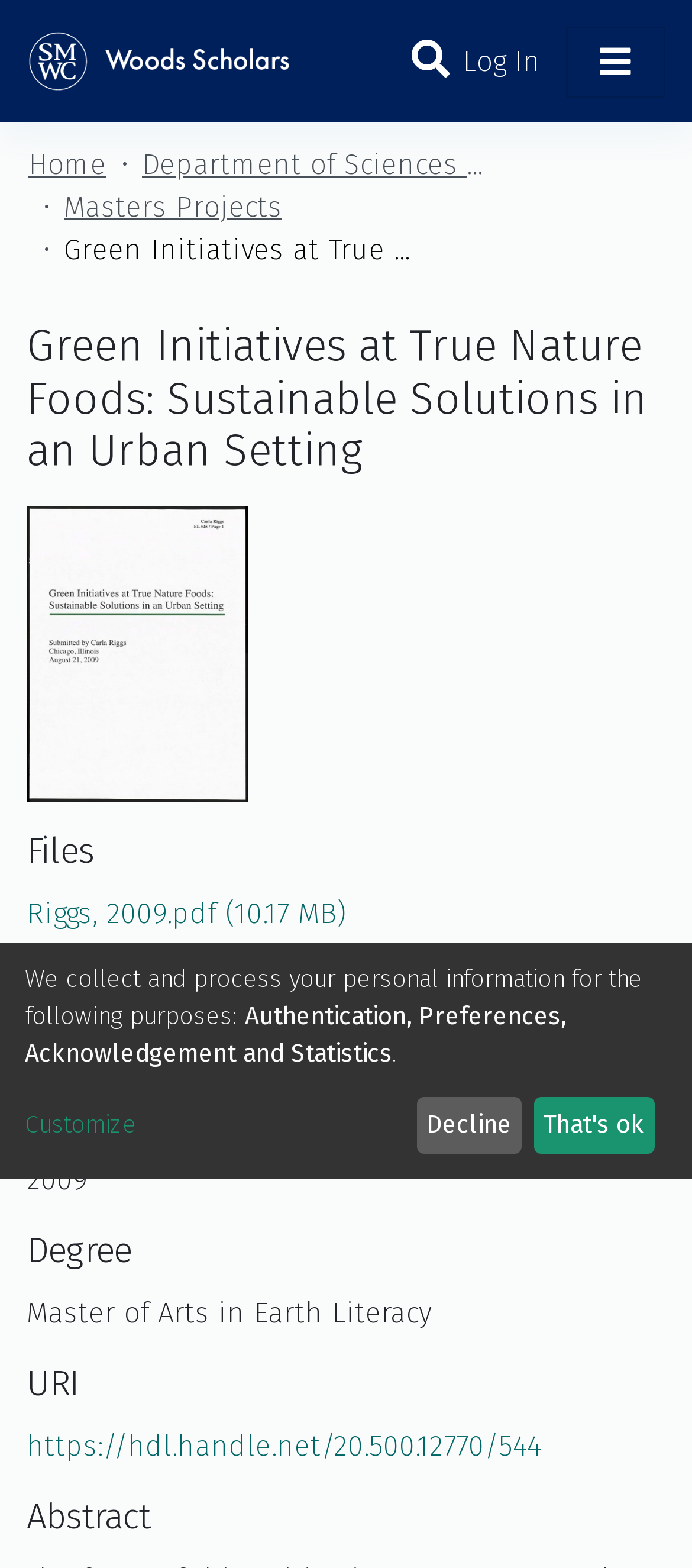What is the logo of the repository?
Please give a detailed and elaborate answer to the question.

The answer can be found by looking at the top-left corner of the webpage, where the repository logo is displayed.